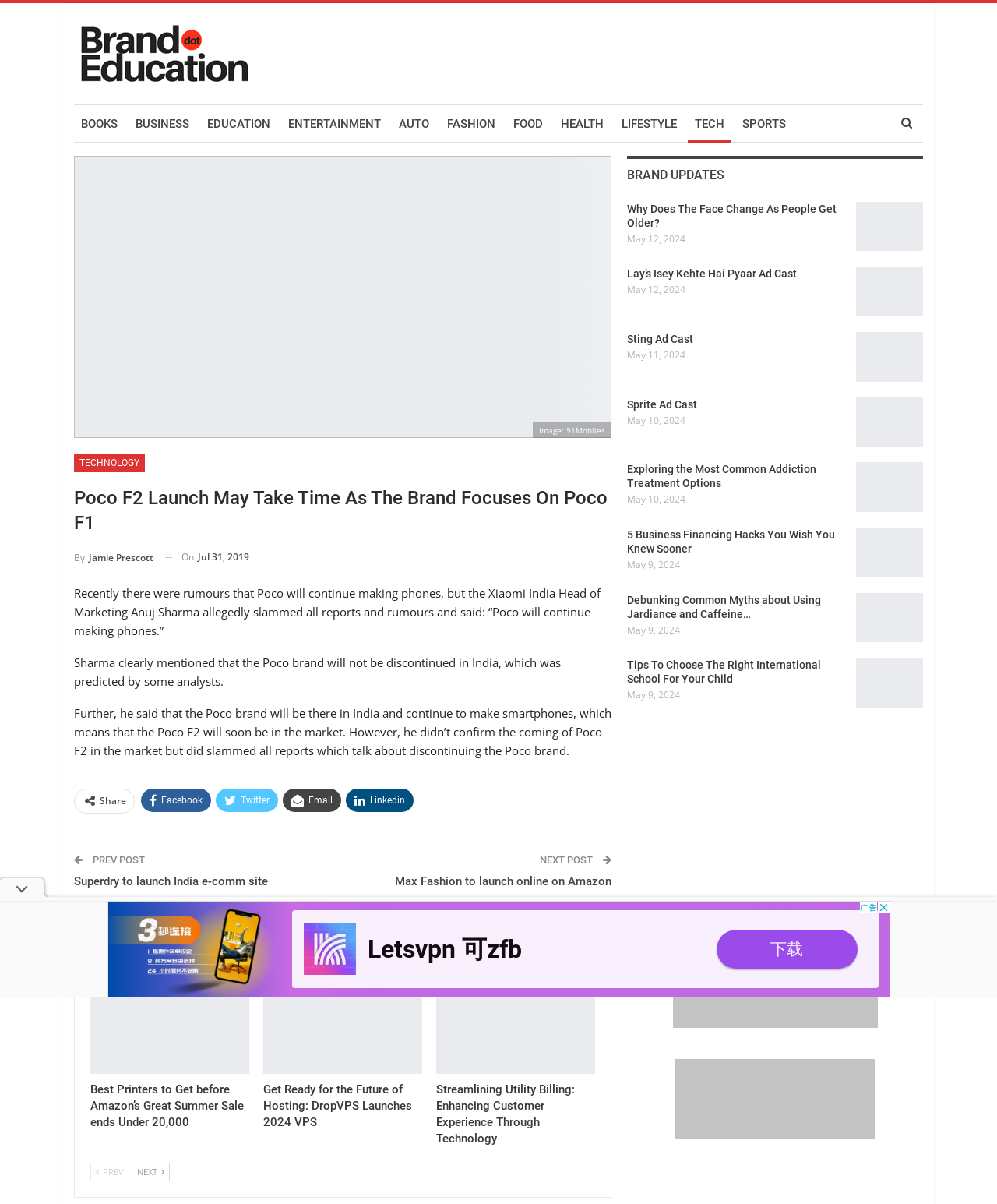Please determine the bounding box coordinates of the area that needs to be clicked to complete this task: 'Click on the 'More From Author' link'. The coordinates must be four float numbers between 0 and 1, formatted as [left, top, right, bottom].

[0.221, 0.754, 0.309, 0.782]